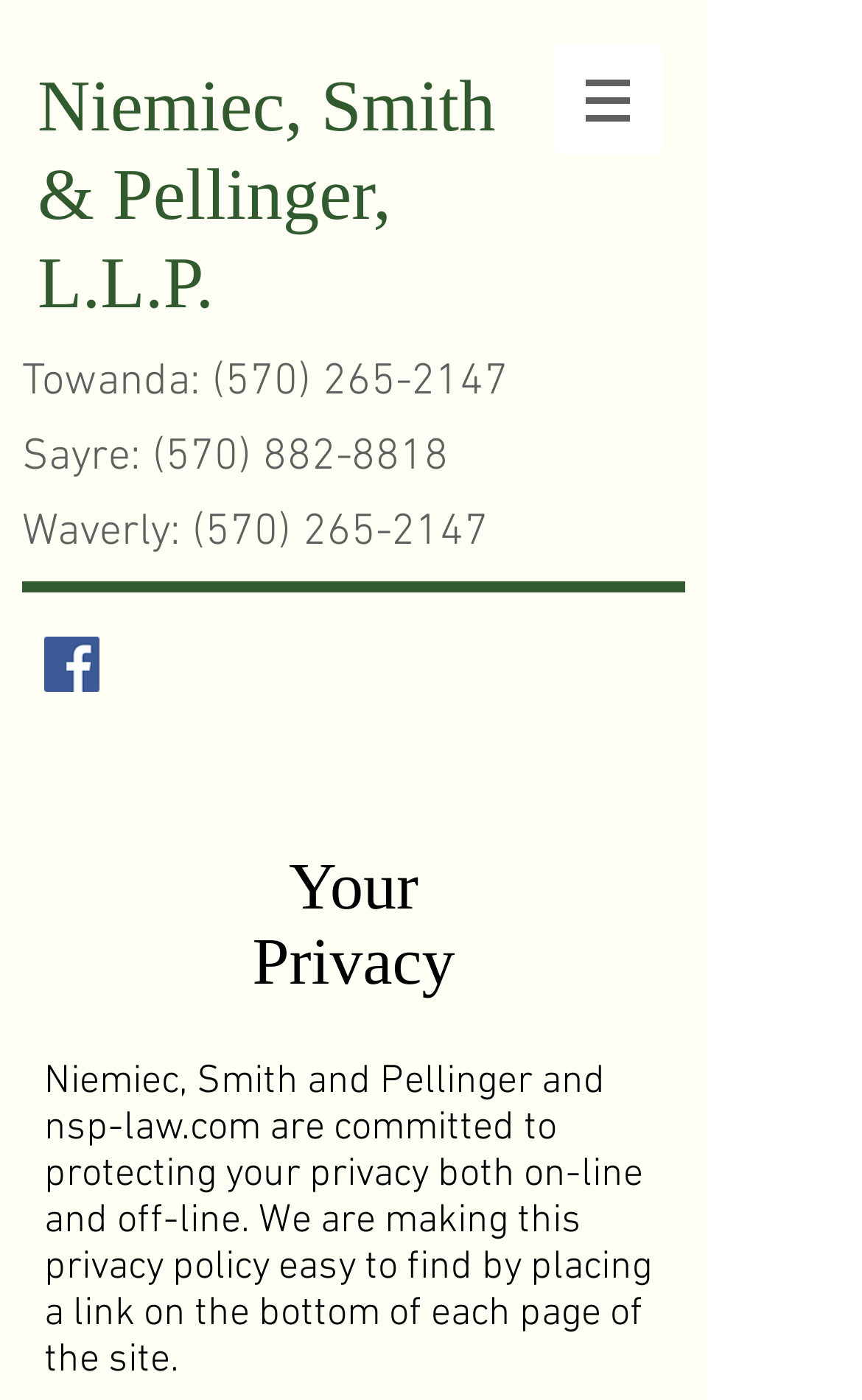Give a comprehensive overview of the webpage, including key elements.

The webpage is about the privacy policy of Niemiec, Smith & Pellinger, L.L.P., a law firm. At the top, there is a heading with the law firm's name, which is also a link. Below it, there is a navigation menu labeled "Site" with a button that has a popup menu. To the right of the navigation menu, there is a small image.

On the left side of the page, there are three sections with contact information for the law firm's offices in Towanda, Sayre, and Waverly. Each section has a static text label with the office location, followed by a link with the office's phone number.

On the right side of the page, there is a social bar with a Facebook social icon, which is an image link. Below the social bar, there is a heading that reads "Your Privacy", followed by a paragraph of text that explains the law firm's commitment to protecting users' privacy online and offline. This paragraph is the main content of the page, and it takes up most of the page's vertical space.